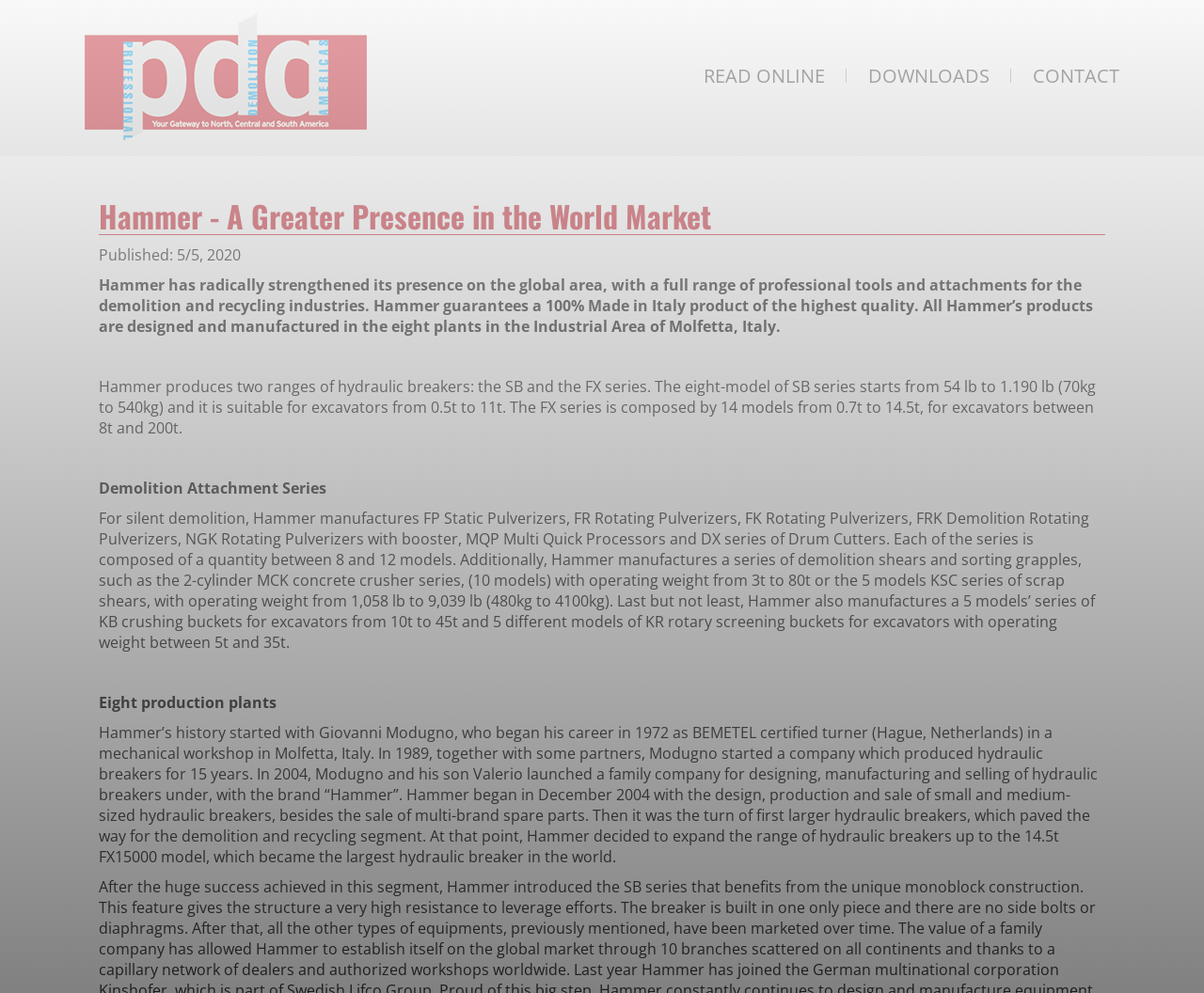How many production plants does Hammer have?
Look at the webpage screenshot and answer the question with a detailed explanation.

The webpage mentions that Hammer's history started with Giovanni Modugno, and later it is stated that Hammer has eight production plants in the Industrial Area of Molfetta, Italy.